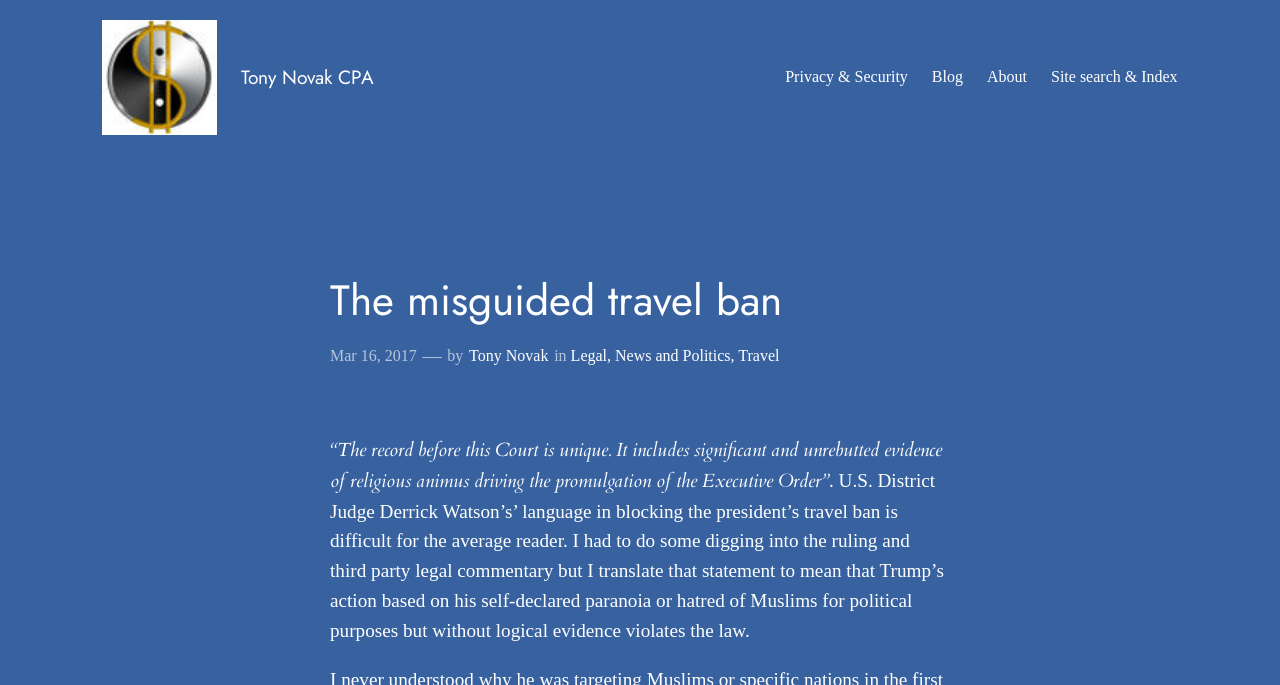Bounding box coordinates are given in the format (top-left x, top-left y, bottom-right x, bottom-right y). All values should be floating point numbers between 0 and 1. Provide the bounding box coordinate for the UI element described as: Legal

[0.446, 0.506, 0.474, 0.531]